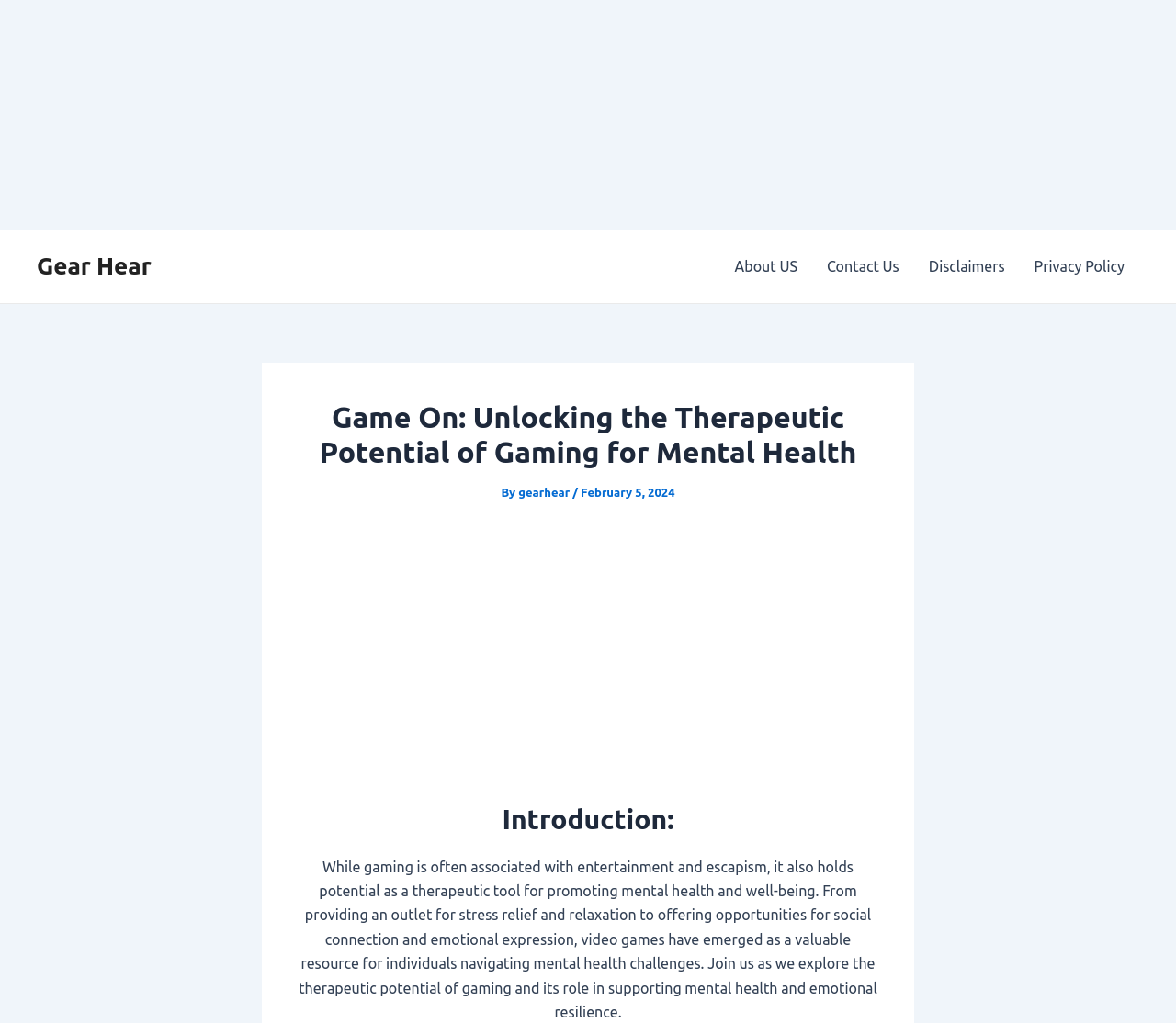Find and generate the main title of the webpage.

Game On: Unlocking the Therapeutic Potential of Gaming for Mental Health